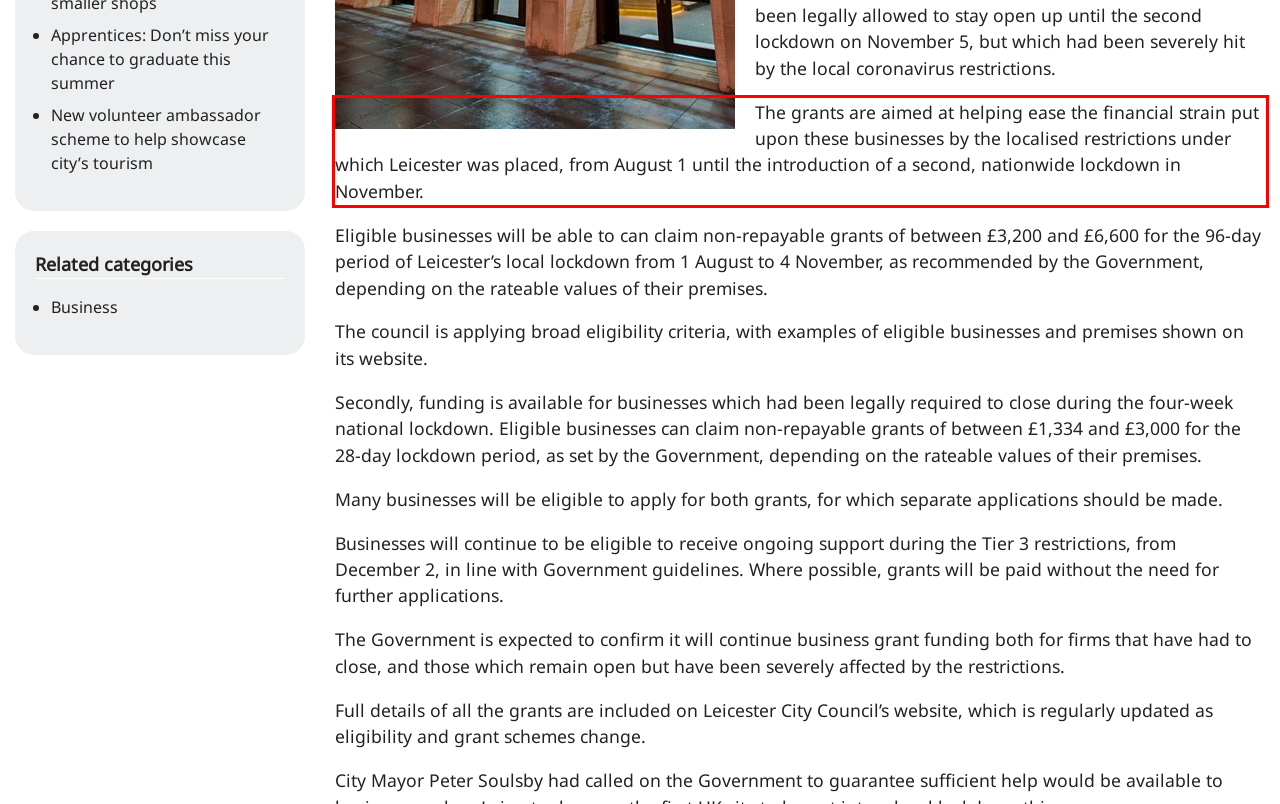Please perform OCR on the UI element surrounded by the red bounding box in the given webpage screenshot and extract its text content.

The grants are aimed at helping ease the financial strain put upon these businesses by the localised restrictions under which Leicester was placed, from August 1 until the introduction of a second, nationwide lockdown in November.